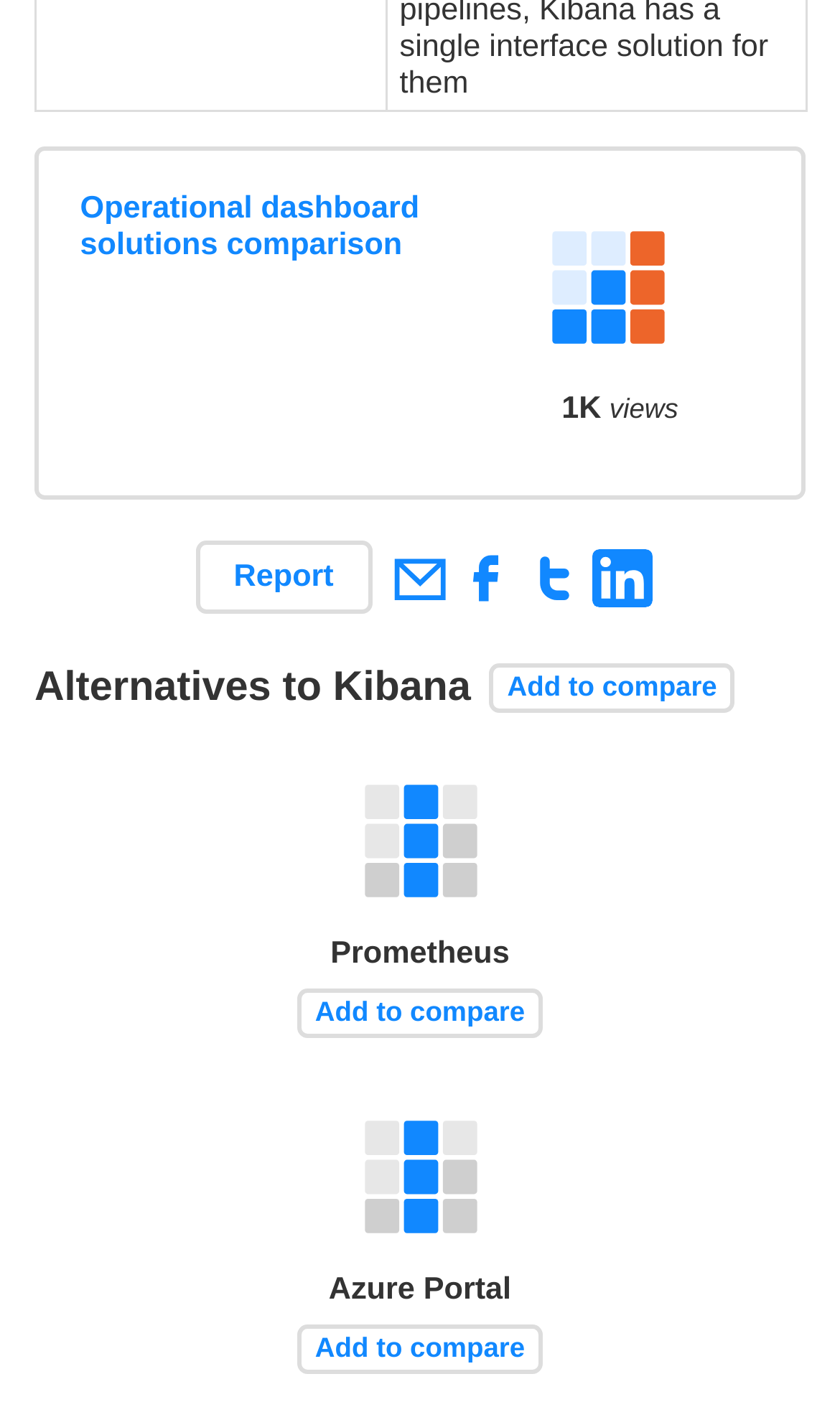Locate the bounding box coordinates of the clickable region to complete the following instruction: "Add Prometheus to compare."

[0.354, 0.705, 0.646, 0.741]